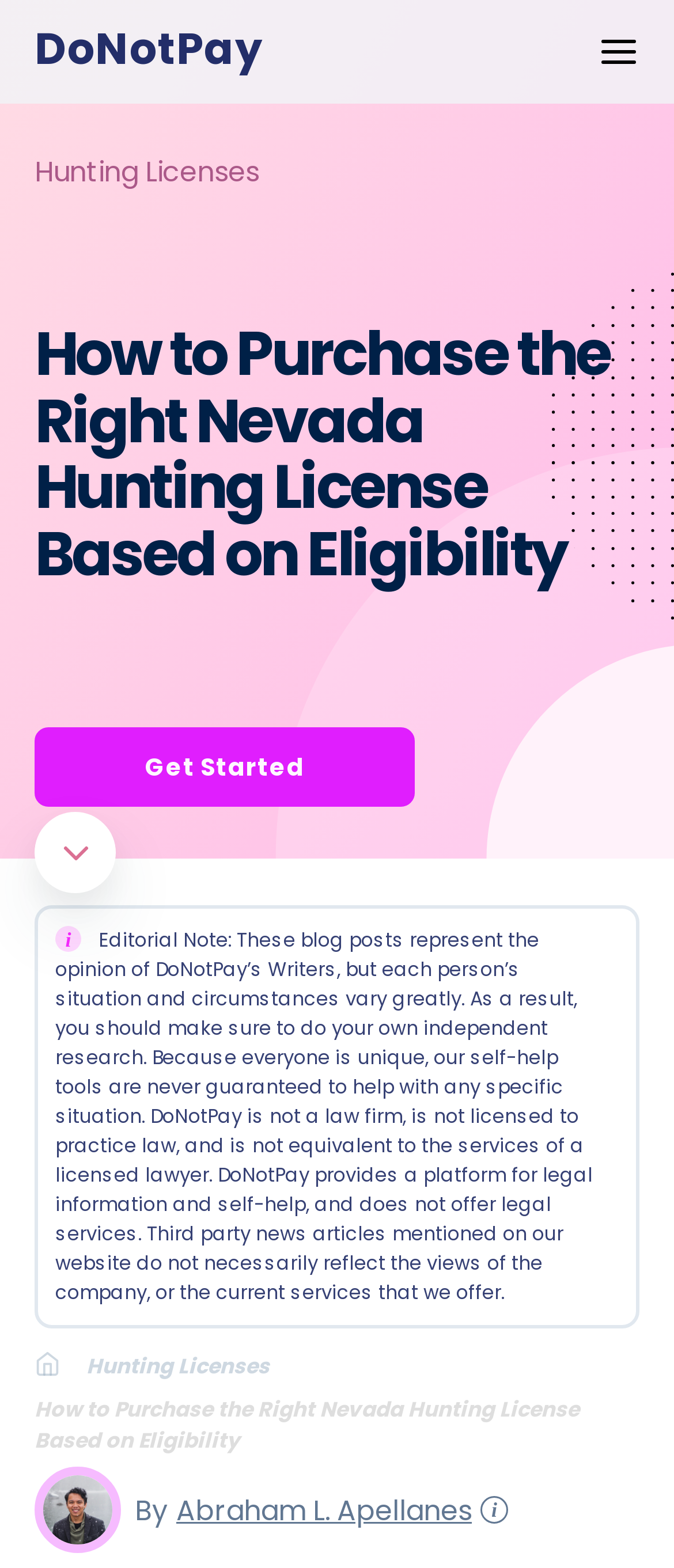Respond to the question below with a single word or phrase:
What is the disclaimer about DoNotPay's services?

Not a law firm